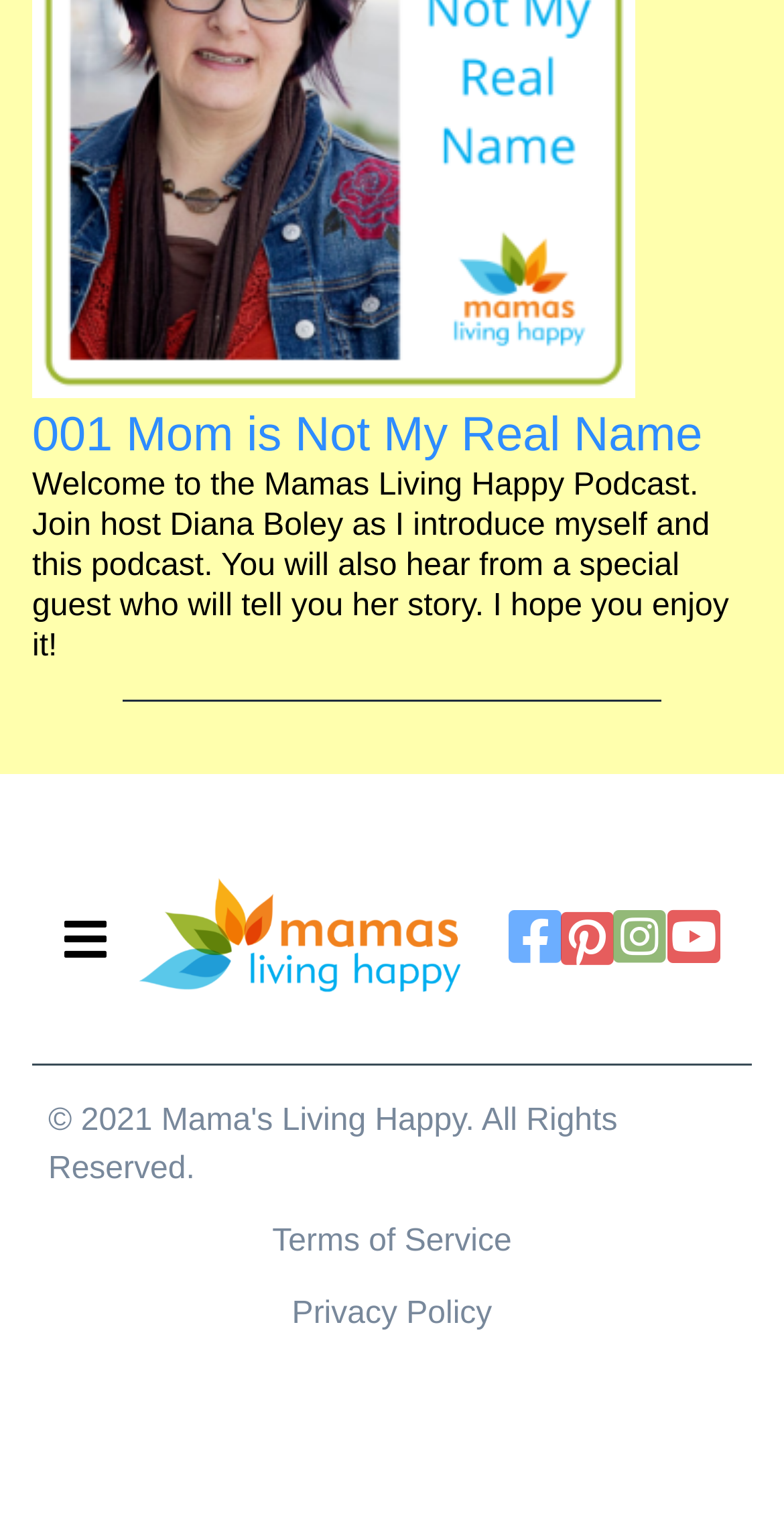Using the webpage screenshot, locate the HTML element that fits the following description and provide its bounding box: "alt="Mama's Living Happy Logo"".

[0.177, 0.559, 0.587, 0.669]